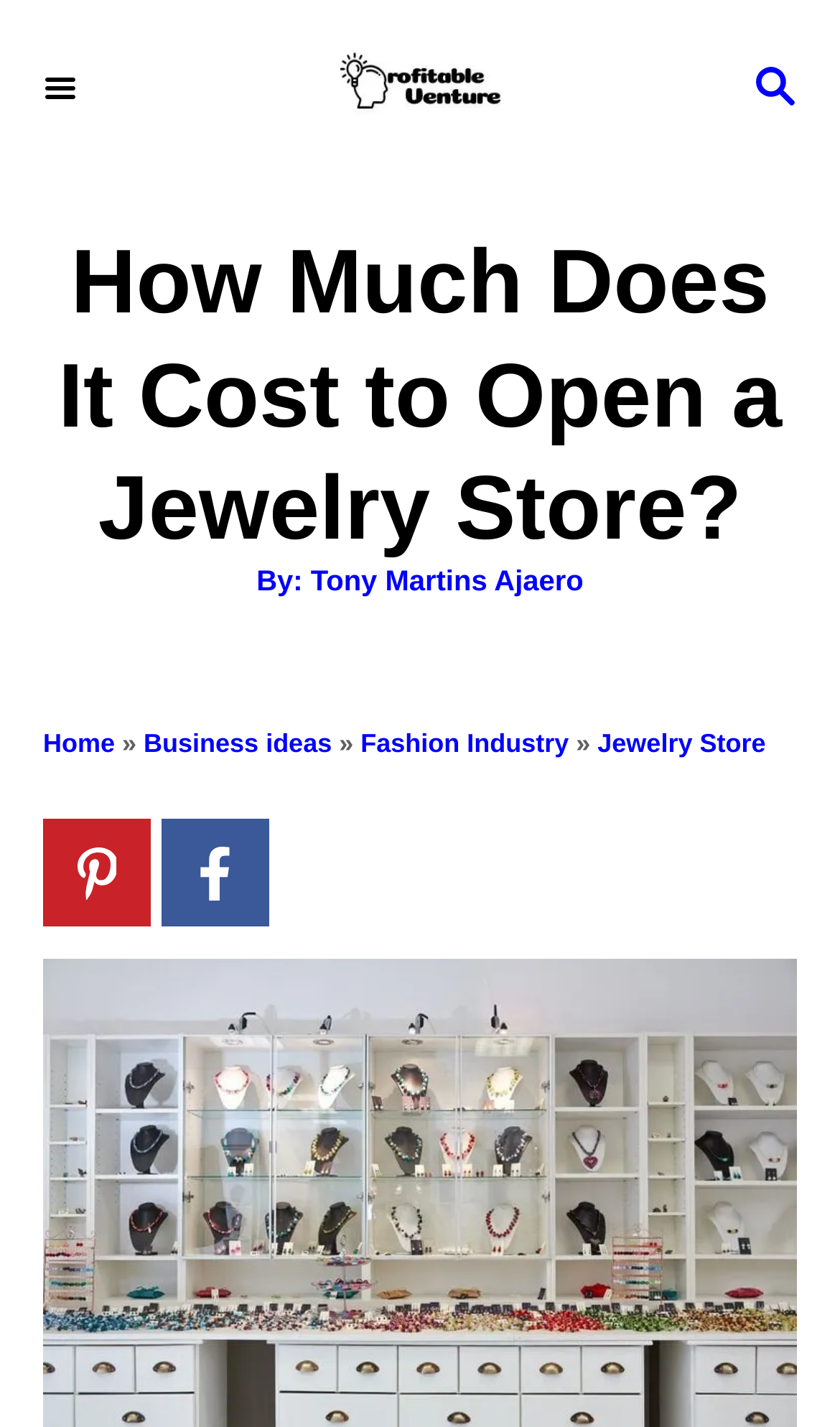Indicate the bounding box coordinates of the clickable region to achieve the following instruction: "open Pinterest."

[0.051, 0.574, 0.179, 0.65]